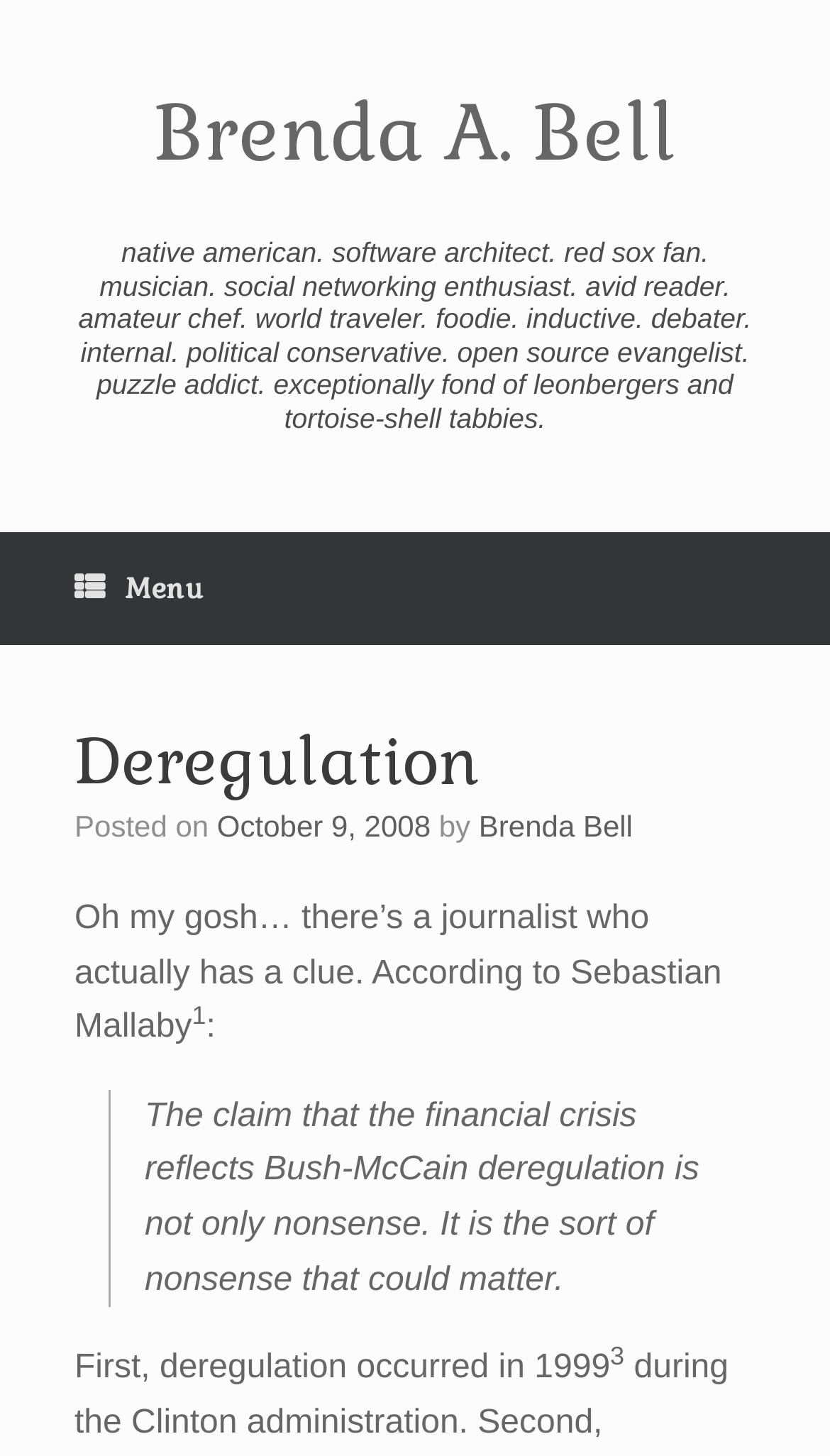Using floating point numbers between 0 and 1, provide the bounding box coordinates in the format (top-left x, top-left y, bottom-right x, bottom-right y). Locate the UI element described here: Menu

[0.0, 0.365, 0.336, 0.442]